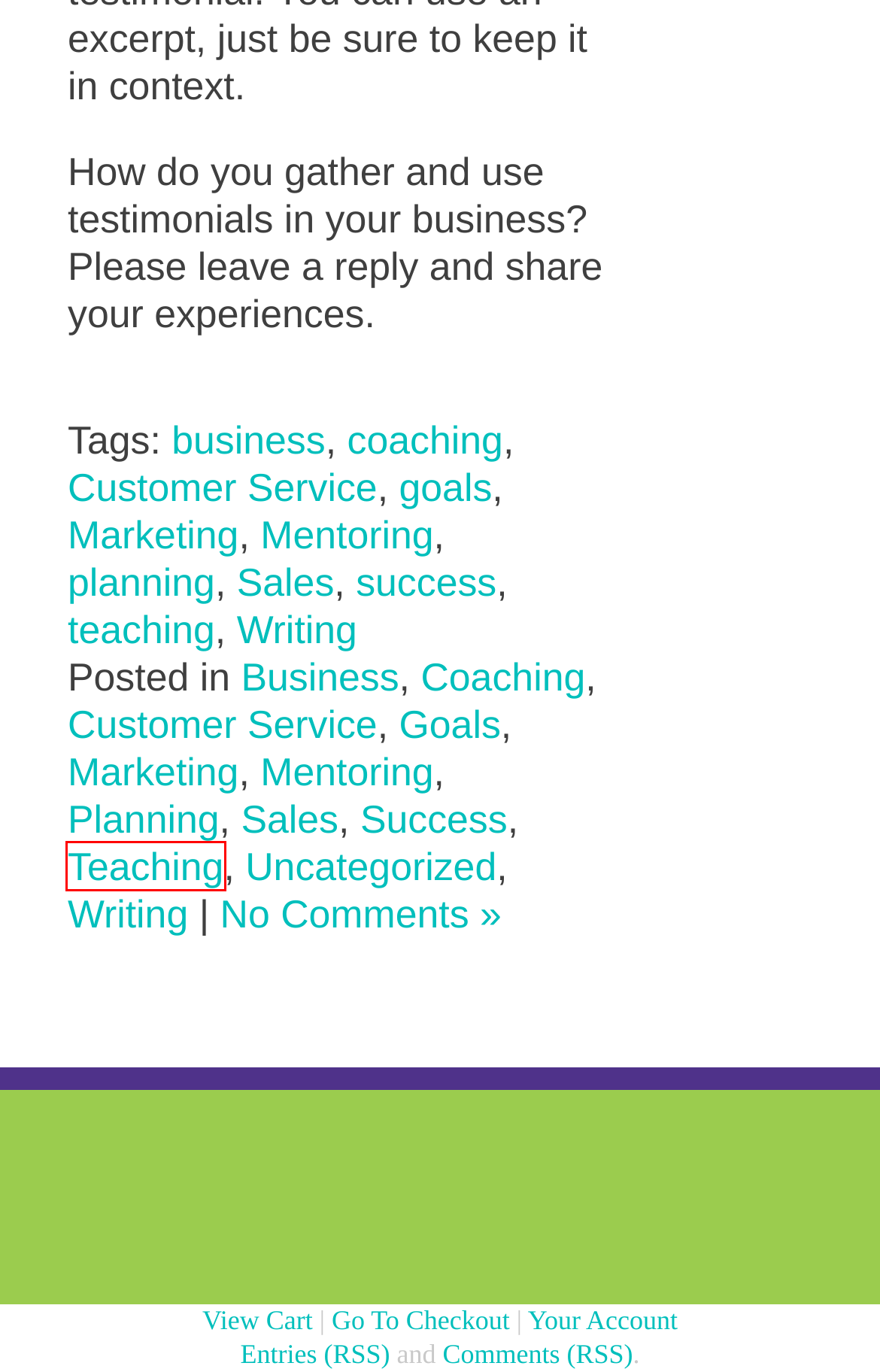Look at the screenshot of a webpage where a red rectangle bounding box is present. Choose the webpage description that best describes the new webpage after clicking the element inside the red bounding box. Here are the candidates:
A. International Association of Professional Quilters Blog   » Success
B. International Association of Professional Quilters Blog   » teaching
C. International Association of Professional Quilters Blog   » coaching
D. Comments for International Association of Professional Quilters Blog
E. International Association of Professional Quilters Blog   » Mentoring
F. International Association of Professional Quilters Blog
G. International Association of Professional Quilters Blog   » Teaching
H. International Association of Professional Quilters Blog   » Writing

G